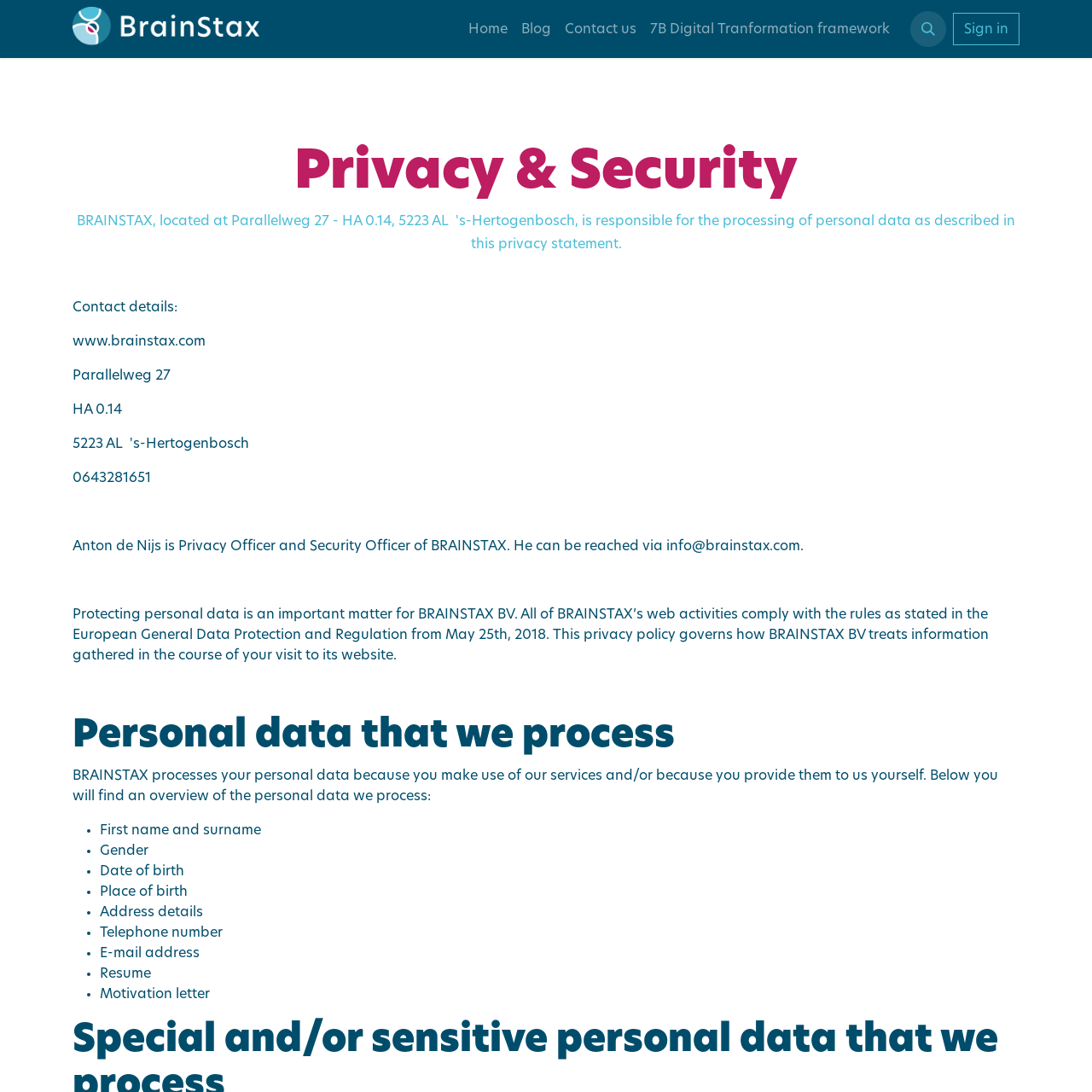What type of data does BRAINSTAX process?
Please give a detailed and elaborate answer to the question based on the image.

I found the answer by reading the heading 'Personal data that we process' and the list of personal data that follows, which includes first name and surname, gender, date of birth, and more.